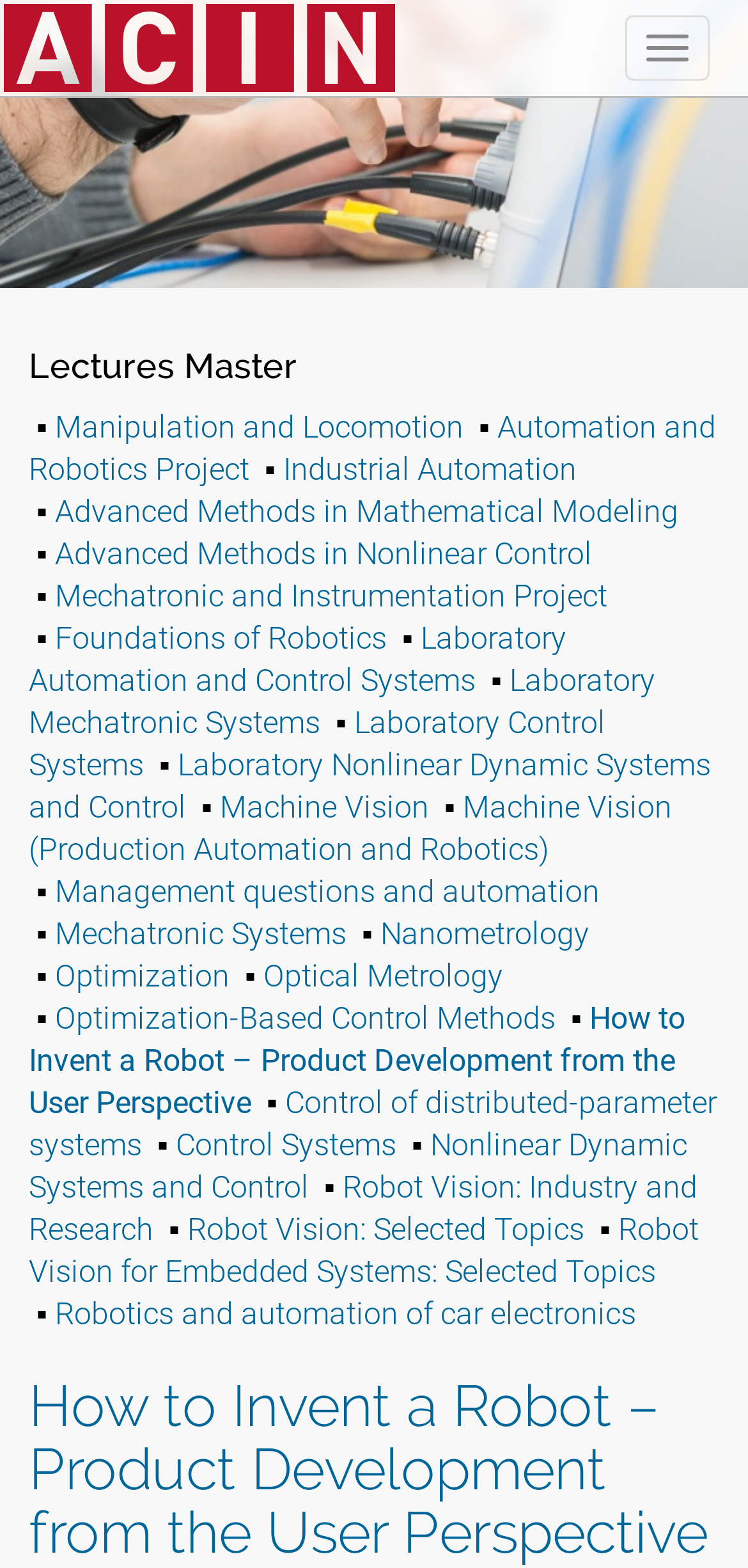How many links are there under the 'Lectures Master' category? Examine the screenshot and reply using just one word or a brief phrase.

24